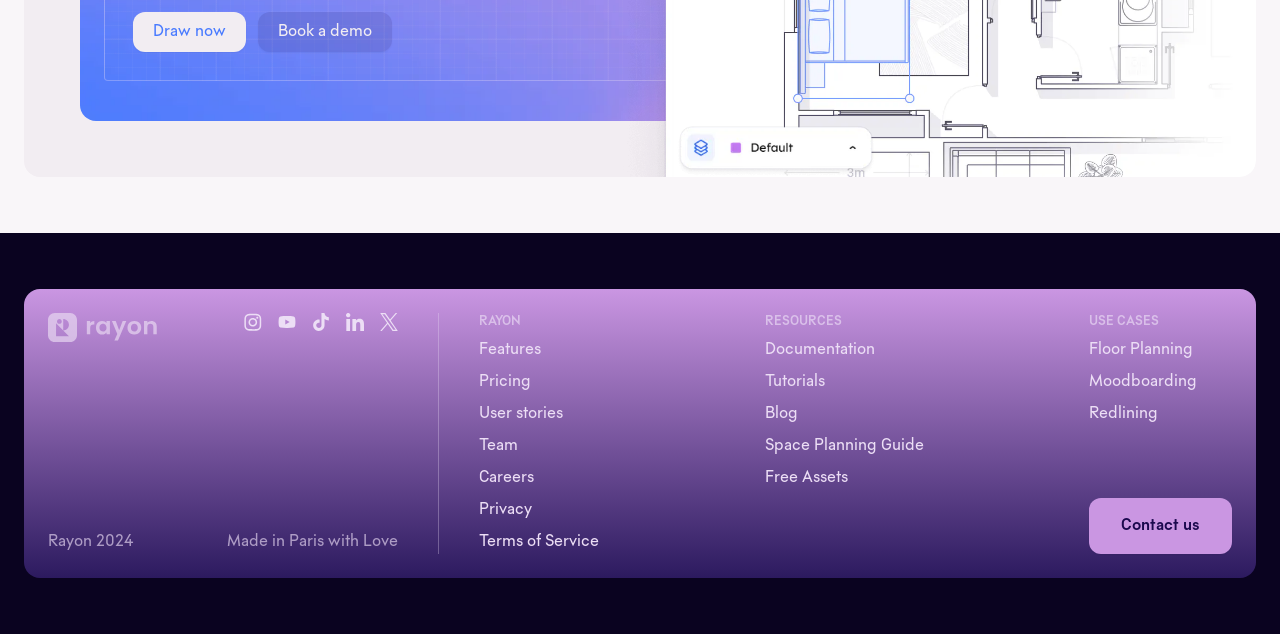Identify the bounding box of the UI element that matches this description: "Free Assets".

[0.597, 0.741, 0.662, 0.766]